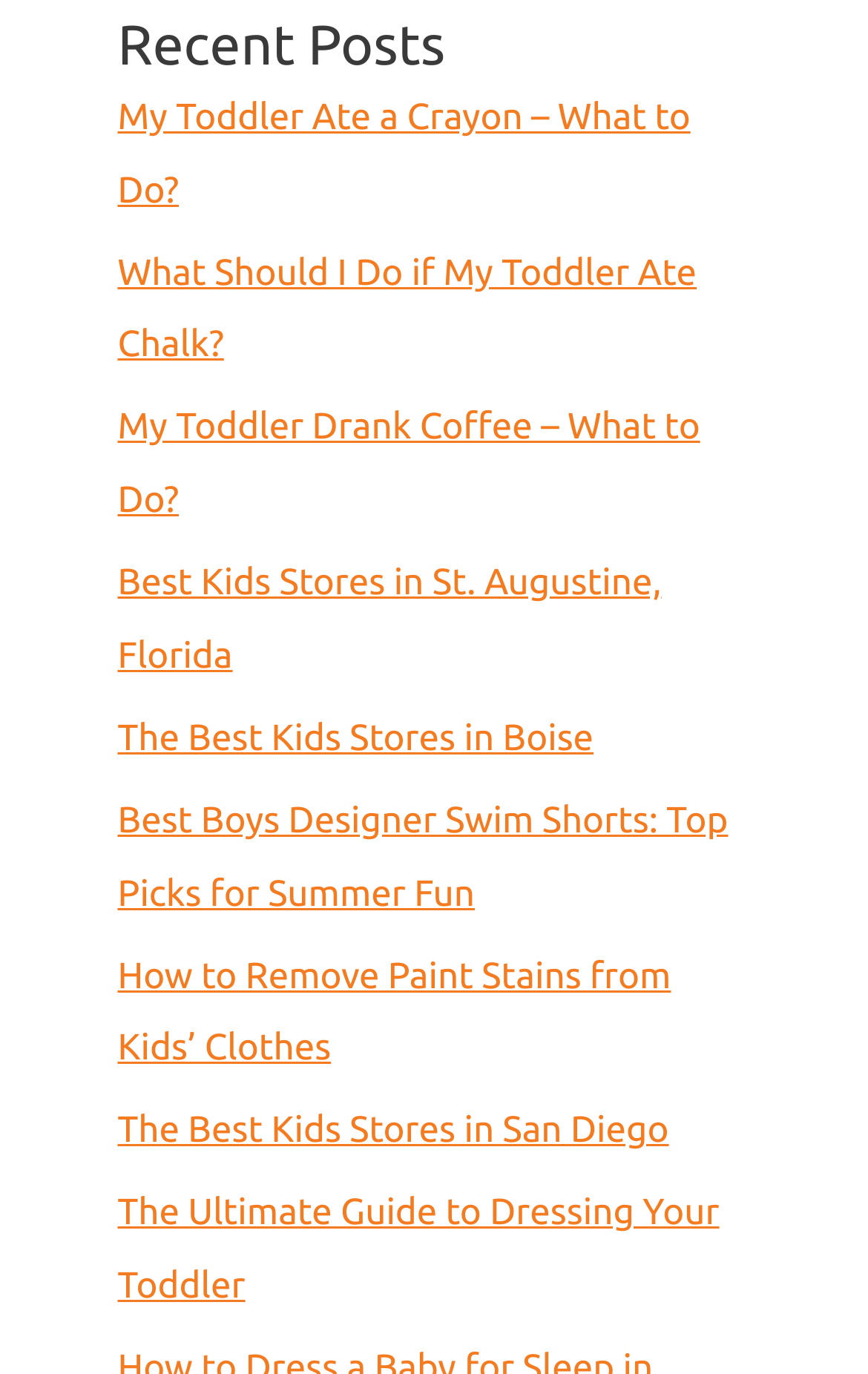Can you show the bounding box coordinates of the region to click on to complete the task described in the instruction: "view the guide to dressing your toddler"?

[0.135, 0.869, 0.829, 0.951]